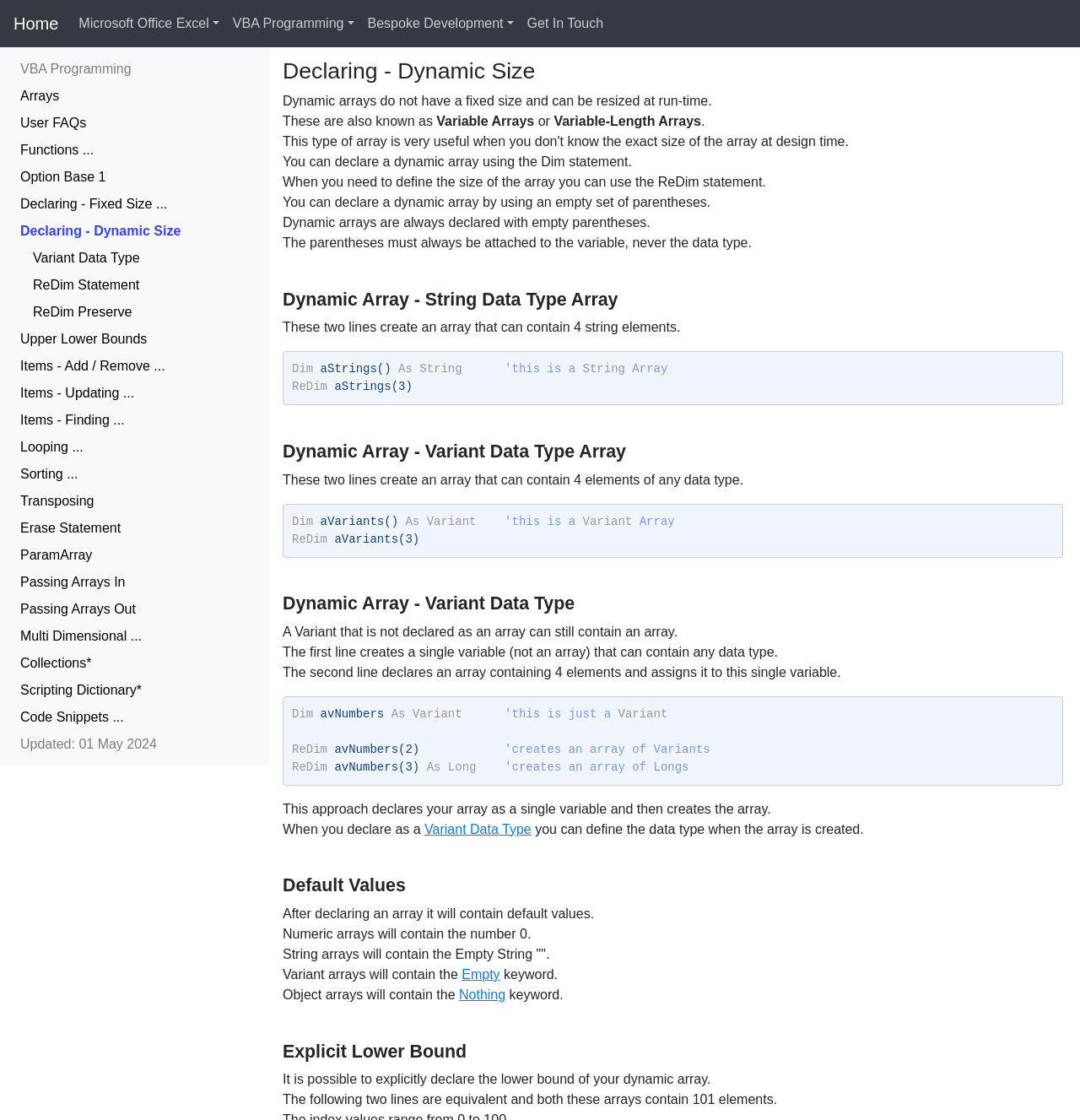Find the bounding box coordinates for the element that must be clicked to complete the instruction: "Click on the 'Variant Data Type' link". The coordinates should be four float numbers between 0 and 1, indicated as [left, top, right, bottom].

[0.024, 0.219, 0.174, 0.243]